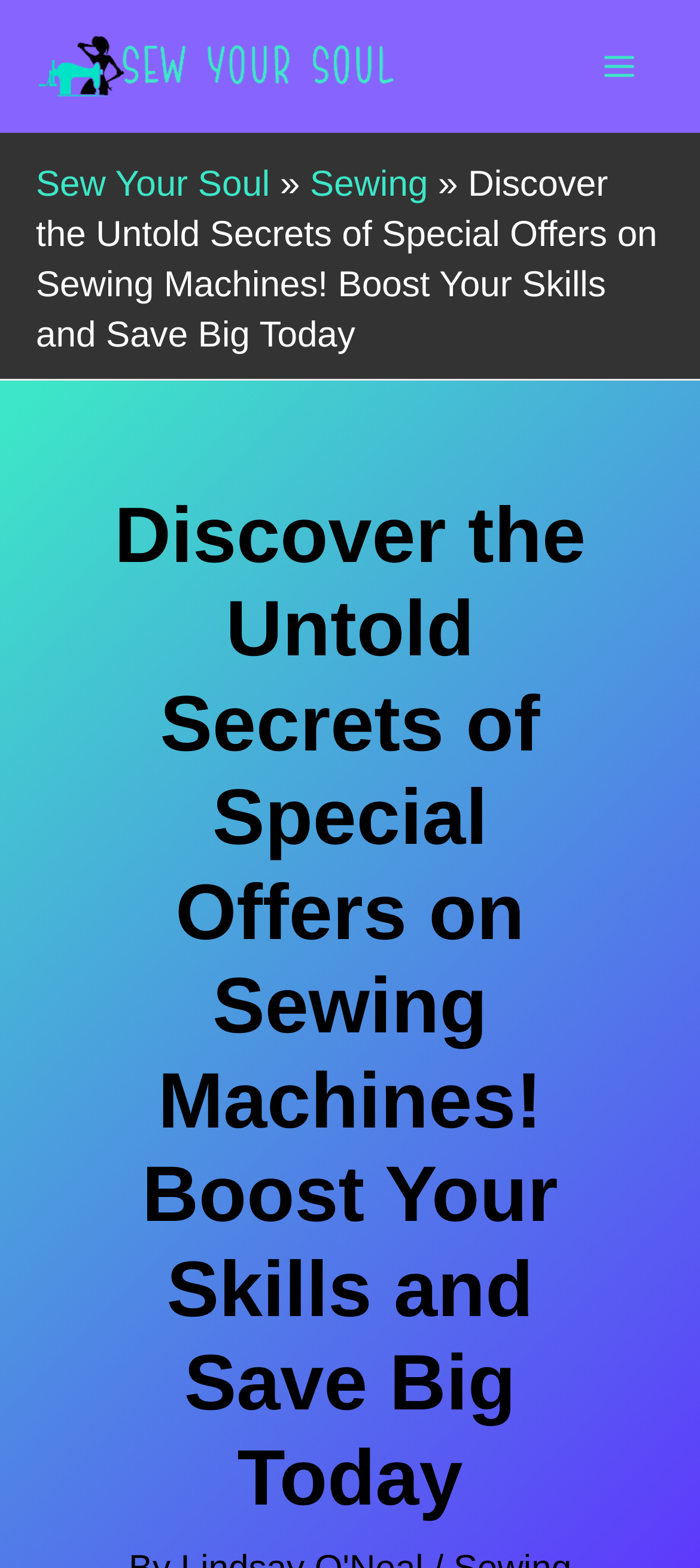Create a full and detailed caption for the entire webpage.

The webpage appears to be a promotional page for sewing machines, with a focus on special offers. At the top left of the page, there is a logo image and a link with the text "Sew Your Soul". Below this, there is a navigation section with breadcrumbs, which includes links to "Sew Your Soul" and "Sewing", separated by a right-facing arrow symbol. 

To the right of the navigation section, there is a large heading that spans most of the width of the page, which reads "Discover the Untold Secrets of Special Offers on Sewing Machines! Boost Your Skills and Save Big Today". This heading is prominent and takes up a significant amount of space on the page.

At the top right of the page, there is a button labeled "Main Menu" with an accompanying image. The button is not expanded by default.

The overall content of the page seems to be focused on promoting special offers on sewing machines, with an emphasis on boosting skills and saving money.